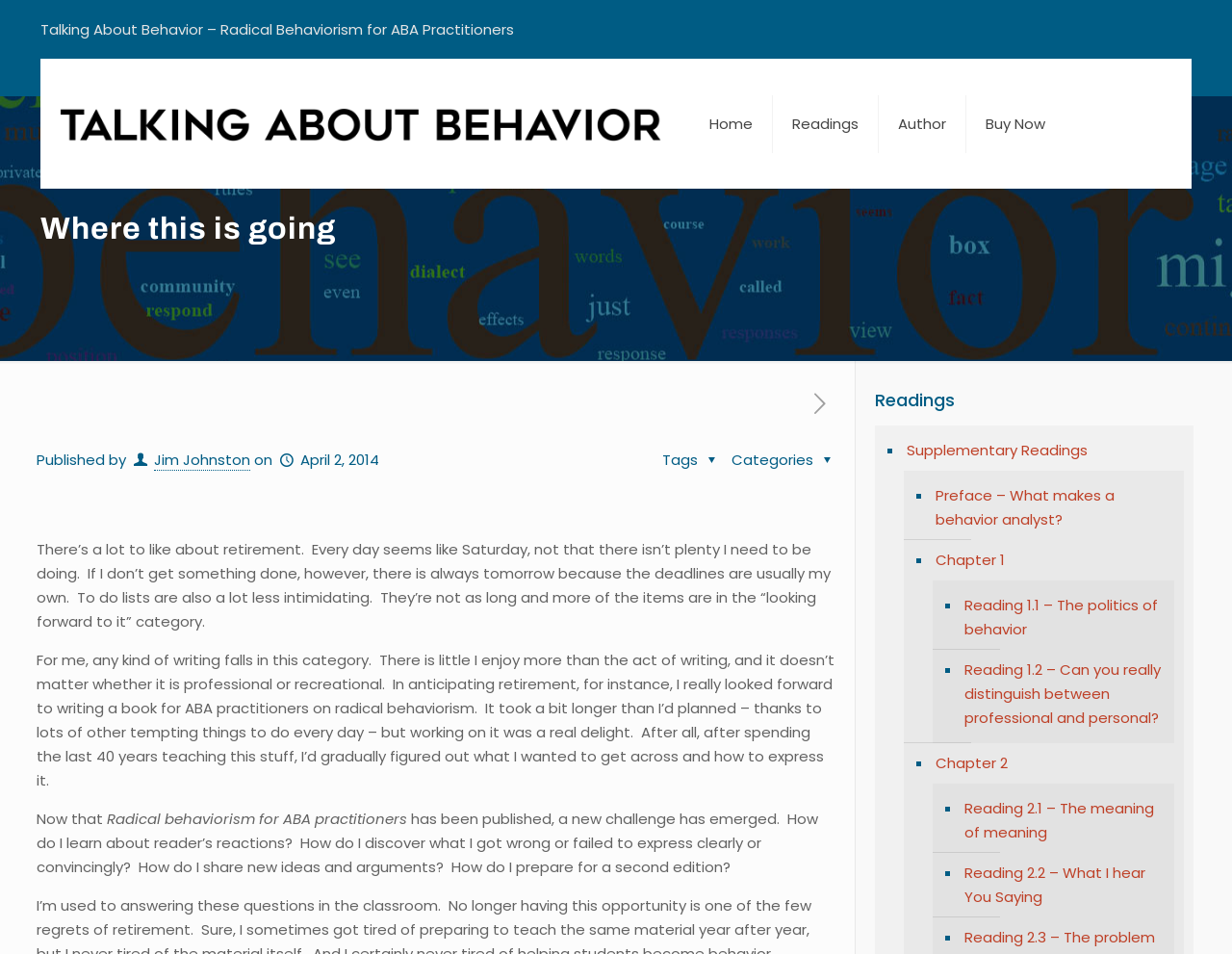What is the purpose of the 'Readings' section?
Look at the screenshot and respond with a single word or phrase.

To provide supplementary readings